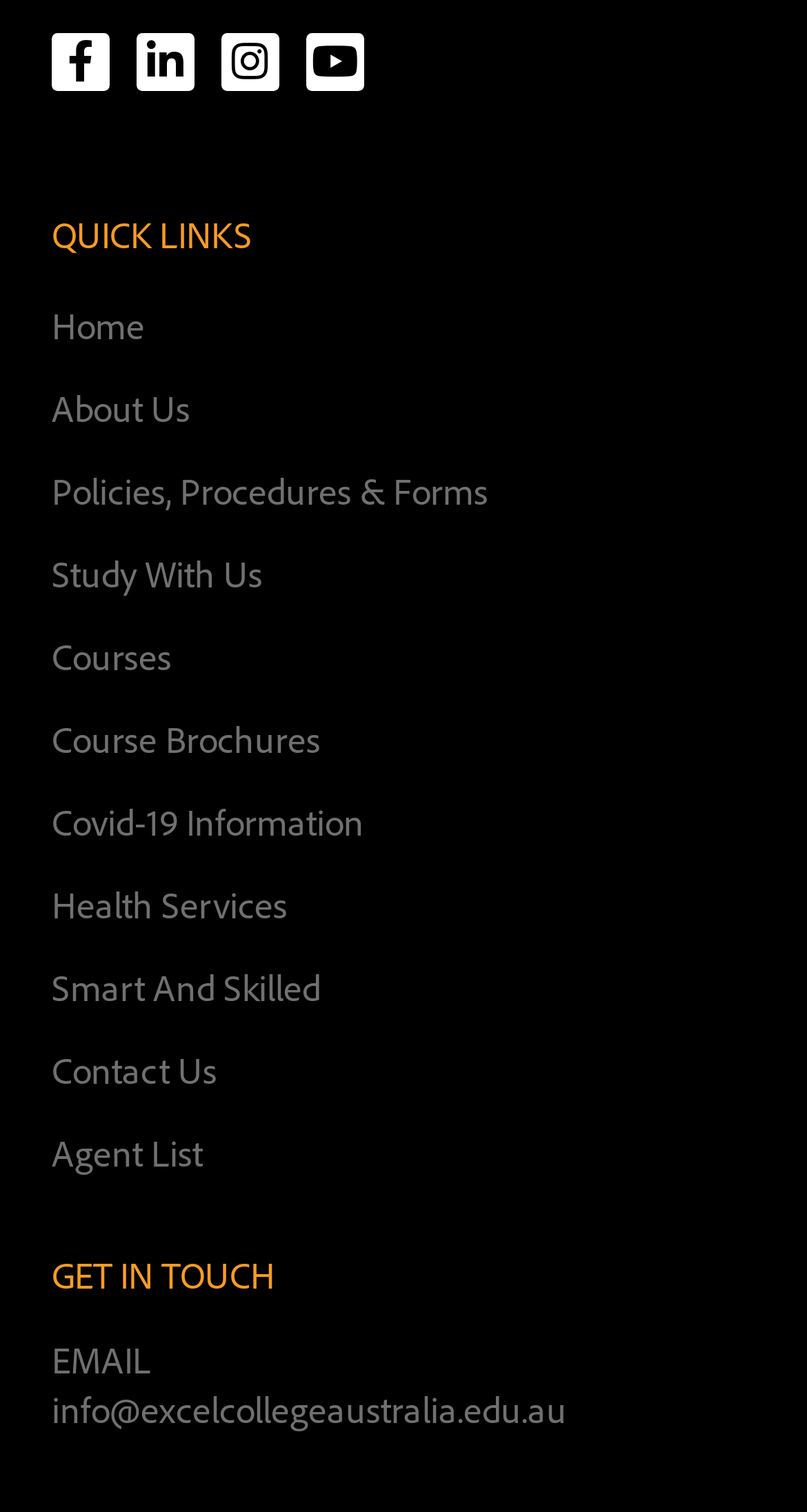What is the category of the 'GET IN TOUCH' section?
From the screenshot, supply a one-word or short-phrase answer.

Contact information